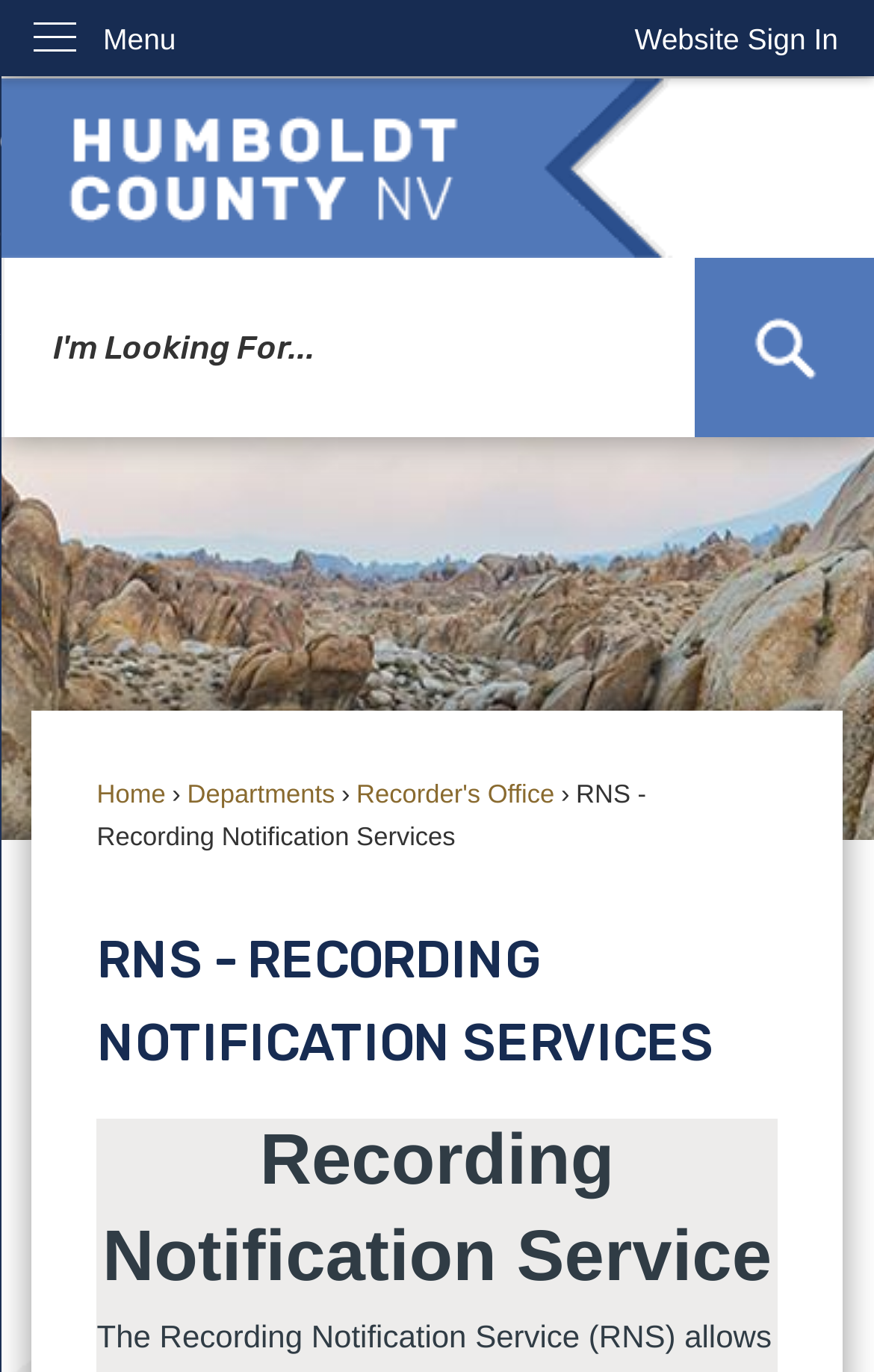Based on the image, provide a detailed and complete answer to the question: 
What is the function of the textbox in the search region?

In the search region, I found a textbox element with the label 'Search', which suggests that users can input keywords to search for relevant information on the website.